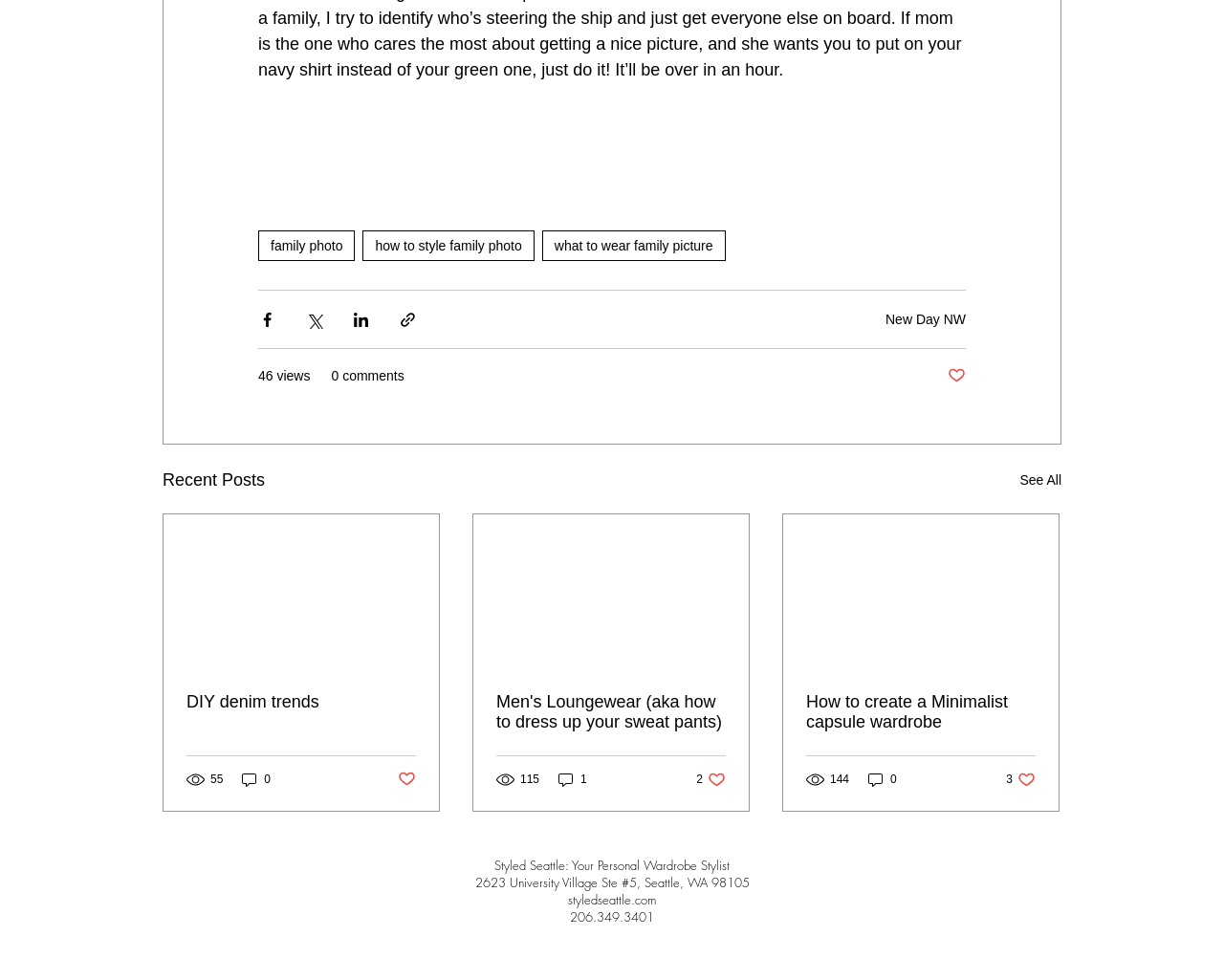Please determine the bounding box coordinates of the area that needs to be clicked to complete this task: 'Click on the 'DIY denim trends' link'. The coordinates must be four float numbers between 0 and 1, formatted as [left, top, right, bottom].

[0.152, 0.707, 0.34, 0.727]